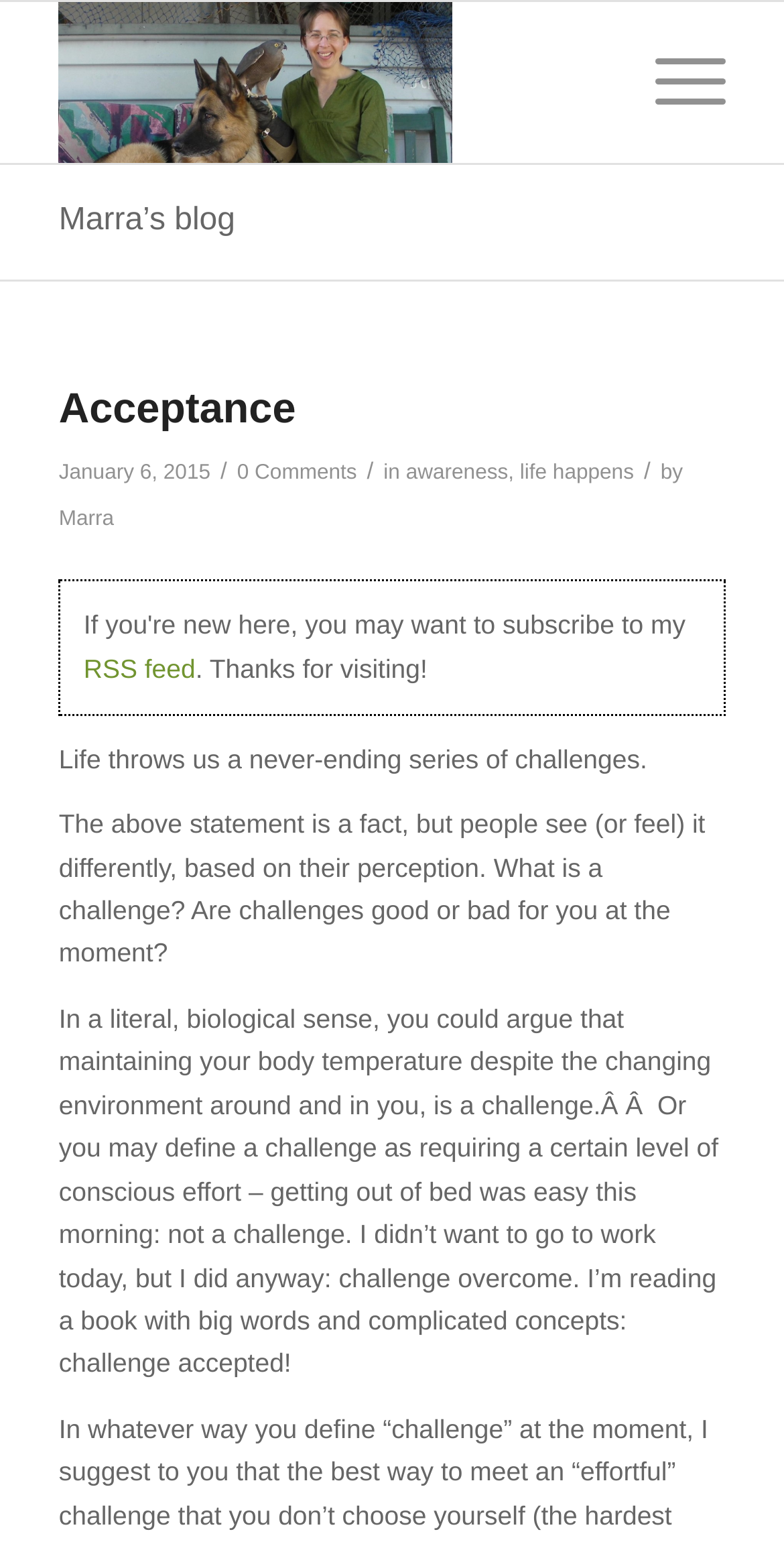Reply to the question with a brief word or phrase: What is the date of the blog post?

January 6, 2015